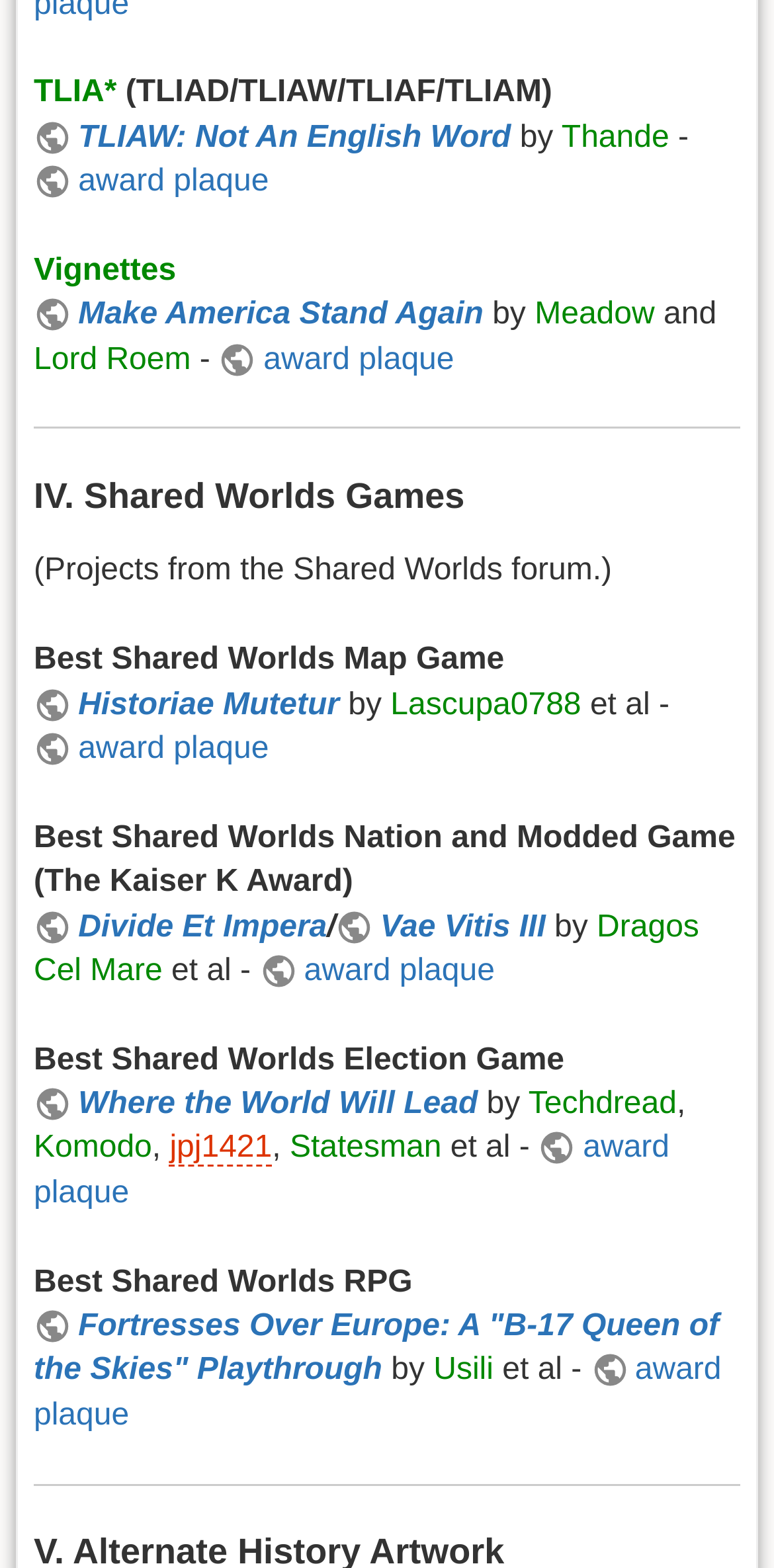What is the name of the award mentioned in the first link?
Look at the image and answer the question using a single word or phrase.

TLIAW